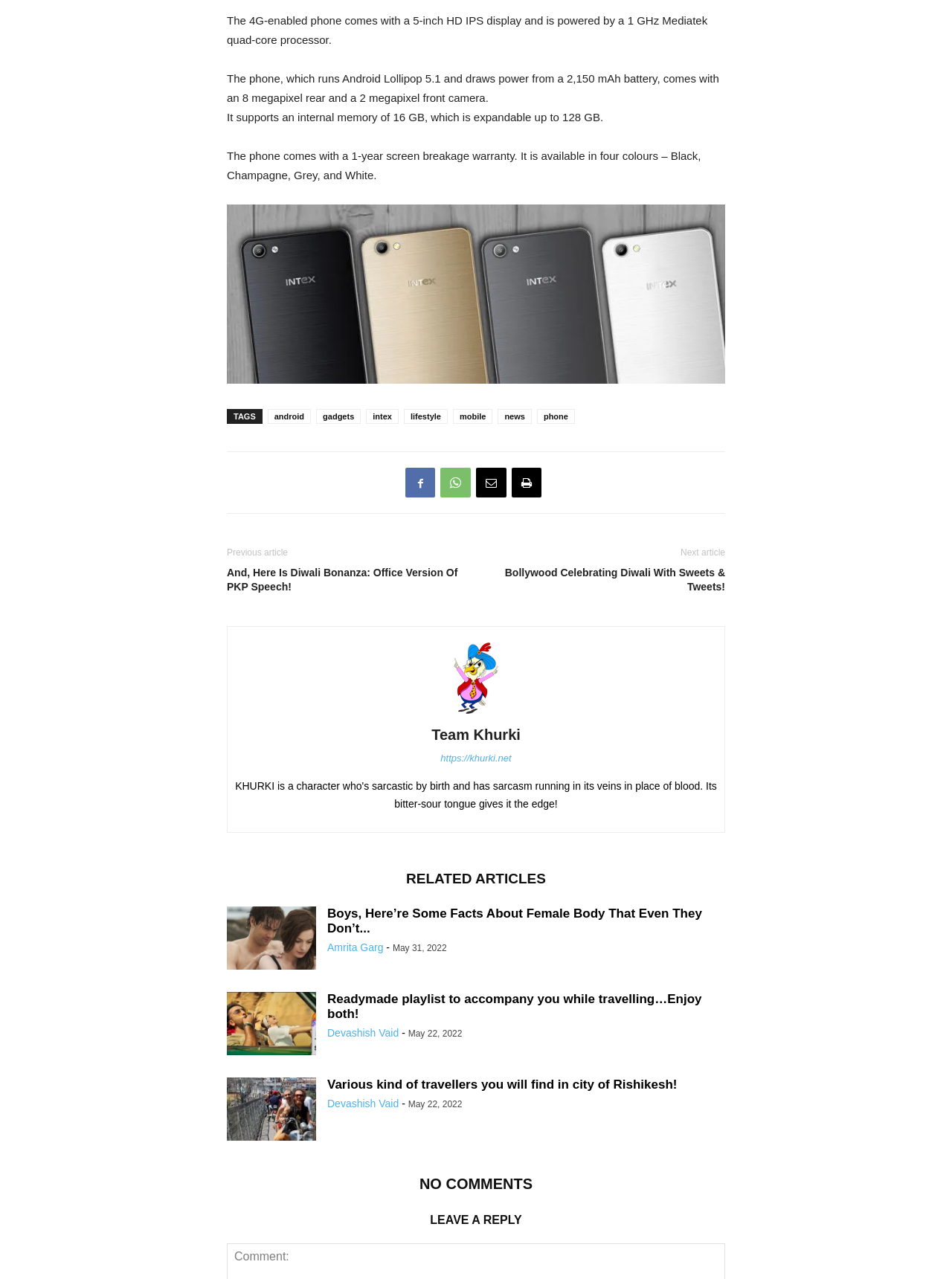Please identify the bounding box coordinates of the element I should click to complete this instruction: 'click on the 'android' tag'. The coordinates should be given as four float numbers between 0 and 1, like this: [left, top, right, bottom].

[0.281, 0.32, 0.327, 0.332]